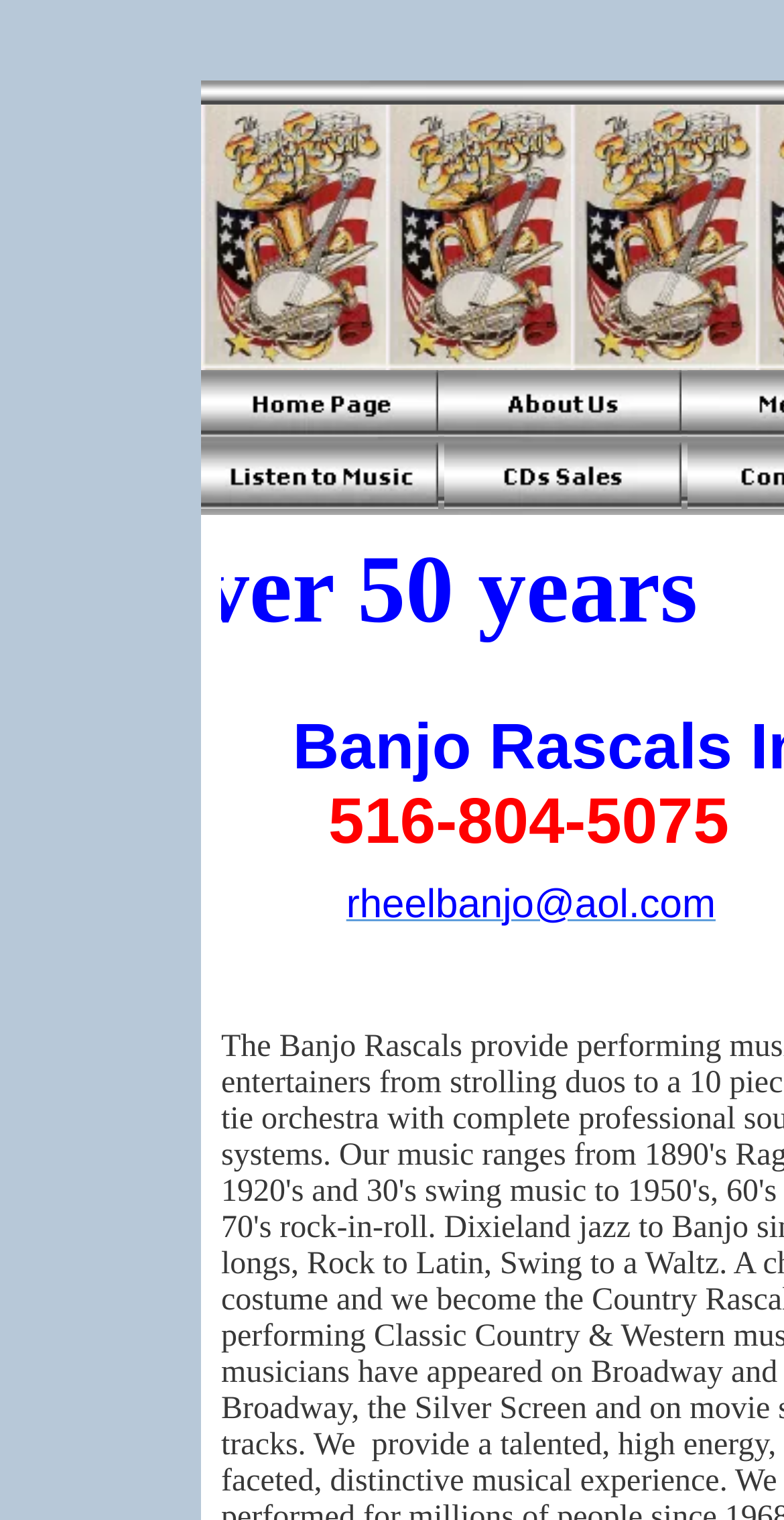Create an in-depth description of the webpage, covering main sections.

The webpage is titled "Banjo Rascals" and appears to be a website for a music group or artist. At the top, there is a navigation menu with four links: "Home Page", "About Us", "Listen to Music", and "CDs Sales". Each link has a corresponding image next to it. The links are arranged in two columns, with "Home Page" and "Listen to Music" on the left, and "About Us" and "CDs Sales" on the right.

Below the navigation menu, there is a section with a series of blank spaces, followed by a contact email address "rheelbanjo@aol.com" in the middle of the page. There is another blank space below the email address. The overall layout is simple and easy to navigate, with clear headings and concise text.